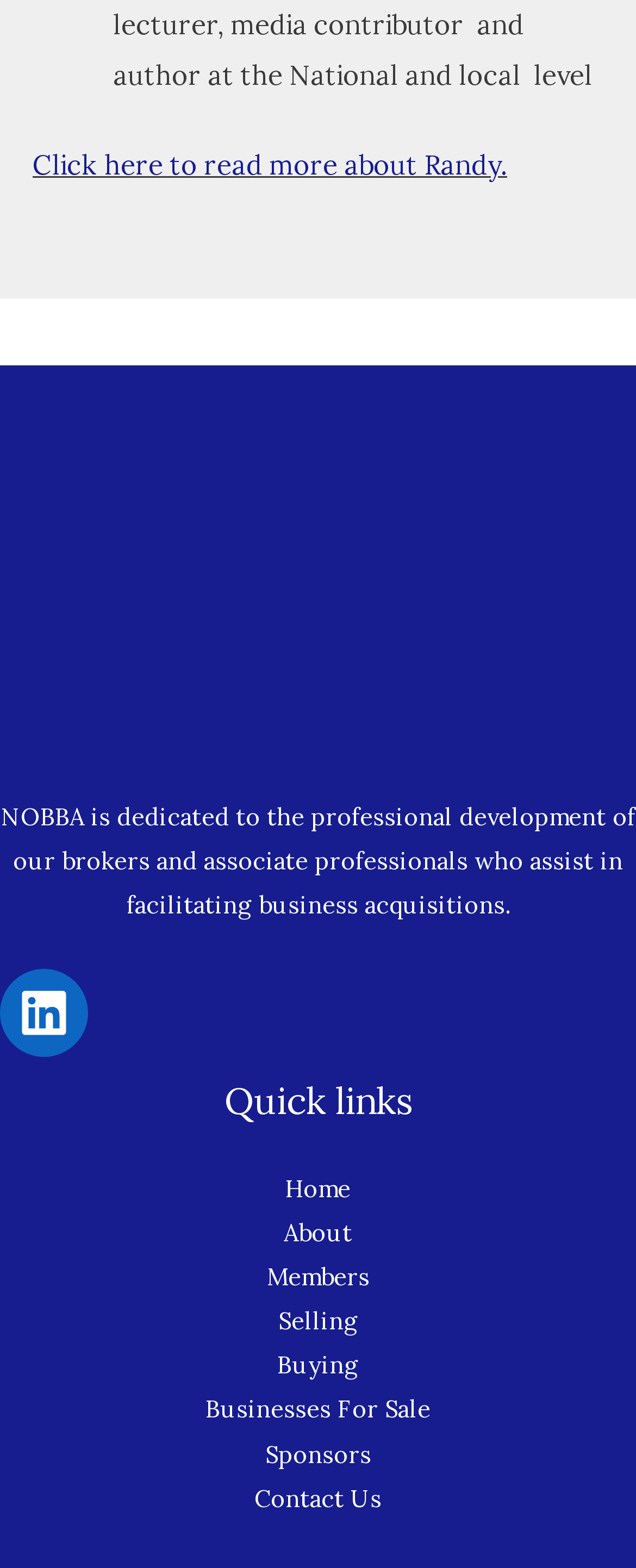What is the name of the person mentioned on the webpage?
Look at the webpage screenshot and answer the question with a detailed explanation.

There is a link element with the text 'Click here to read more about Randy.' which suggests that Randy is a person mentioned on the webpage.